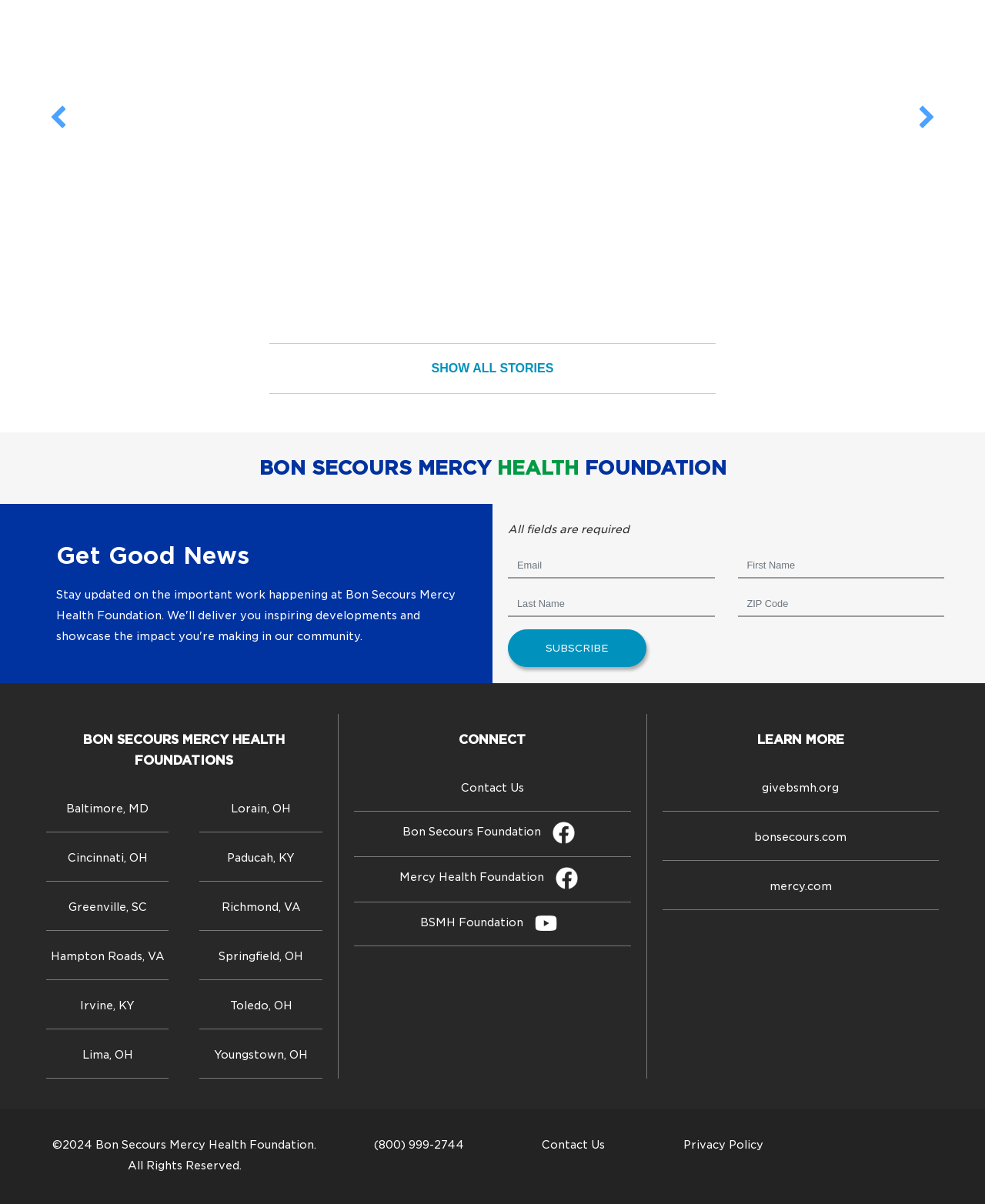Using details from the image, please answer the following question comprehensively:
How many locations are listed on the webpage?

I counted the number of links with location names, such as 'Baltimore, MD', 'Cincinnati, OH', and so on, and found 11 locations listed on the webpage.